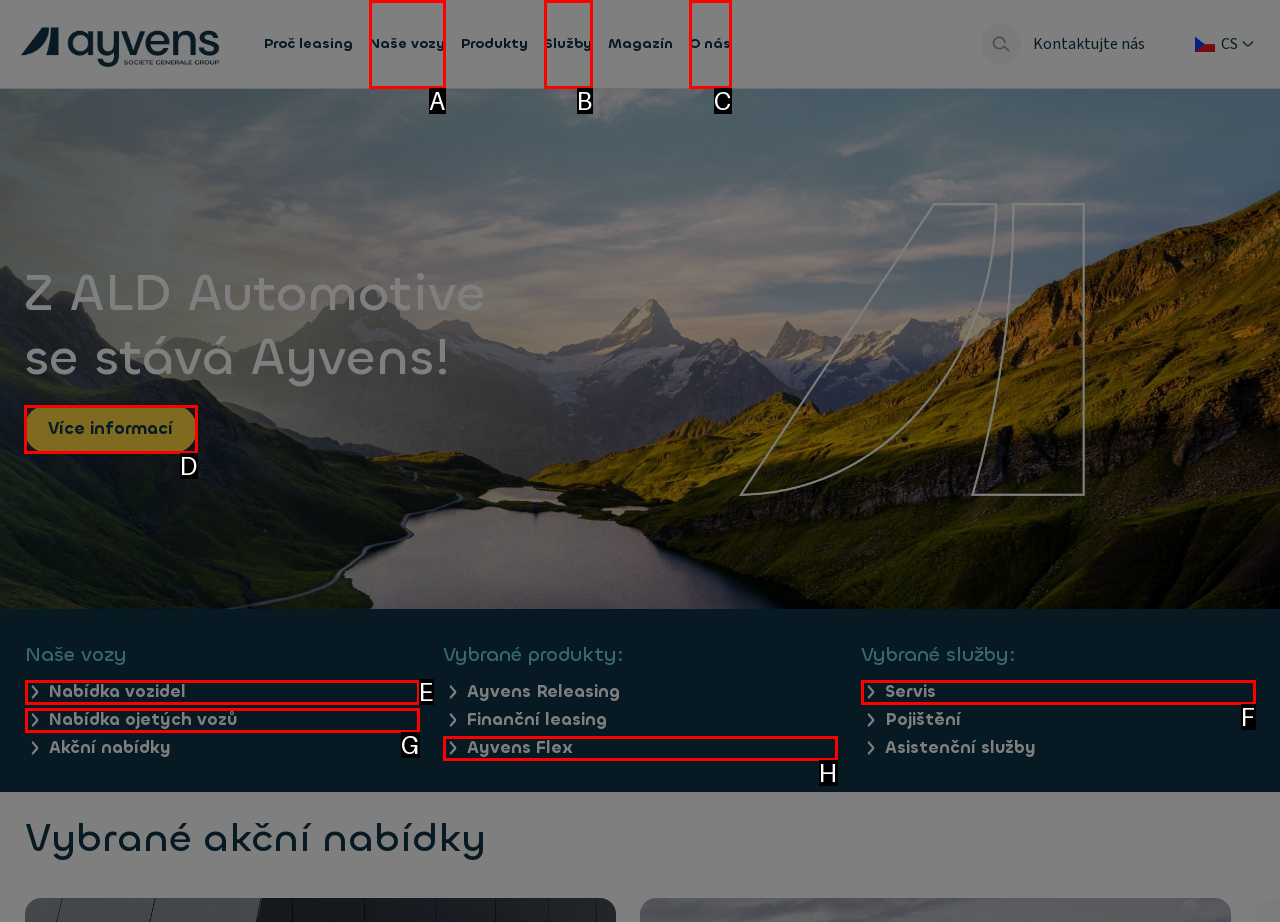Identify the HTML element that corresponds to the following description: Nabídka ojetých vozů. Provide the letter of the correct option from the presented choices.

G